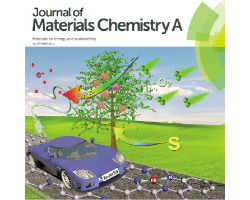What is the color of the car?
Give a detailed and exhaustive answer to the question.

The car depicted on the cover of the journal is sleek and blue, which is one of the dynamic elements that reflect innovation in material science, particularly in enhancing energy efficiency and sustainability.